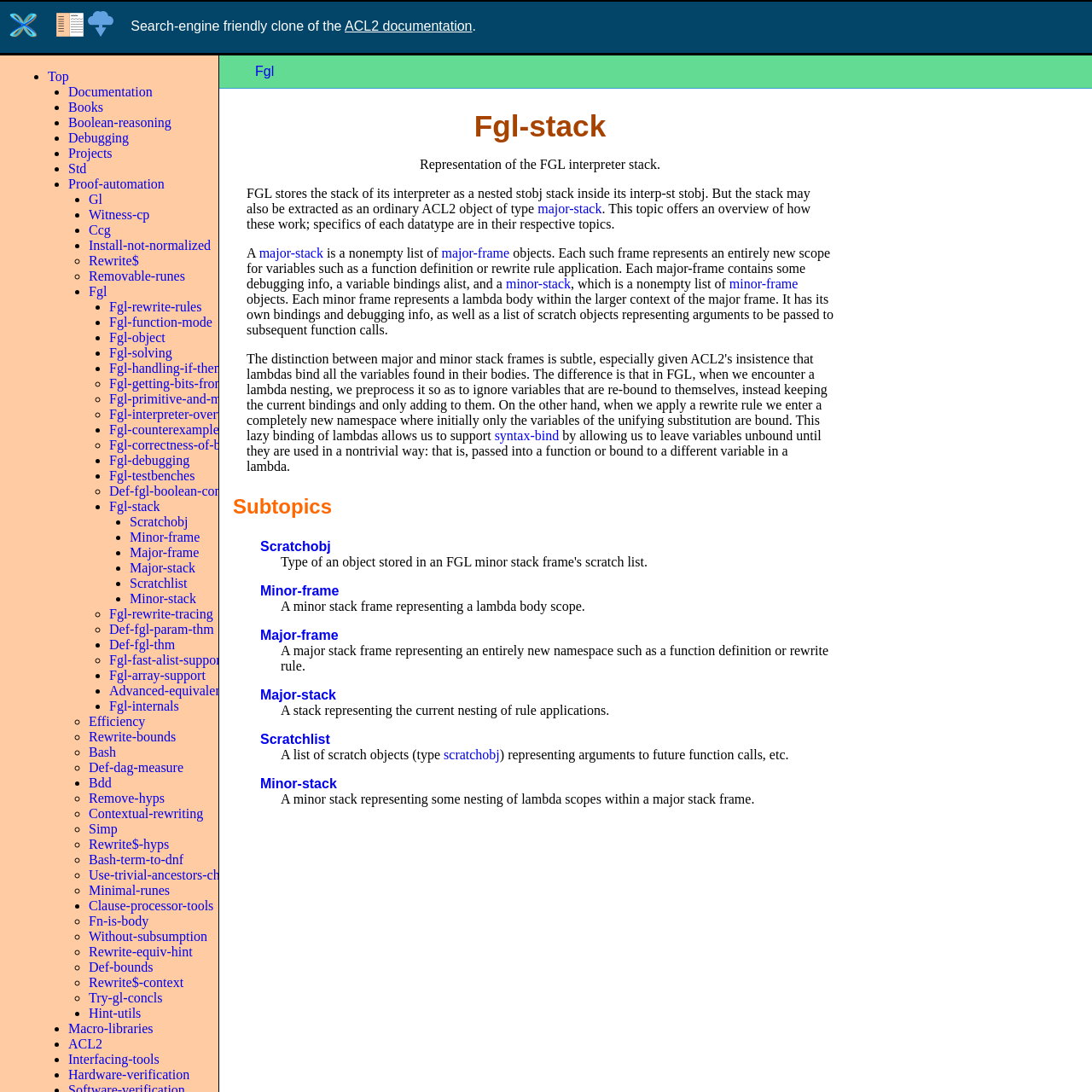Find the bounding box coordinates corresponding to the UI element with the description: "Fgl-internals". The coordinates should be formatted as [left, top, right, bottom], with values as floats between 0 and 1.

[0.1, 0.64, 0.164, 0.653]